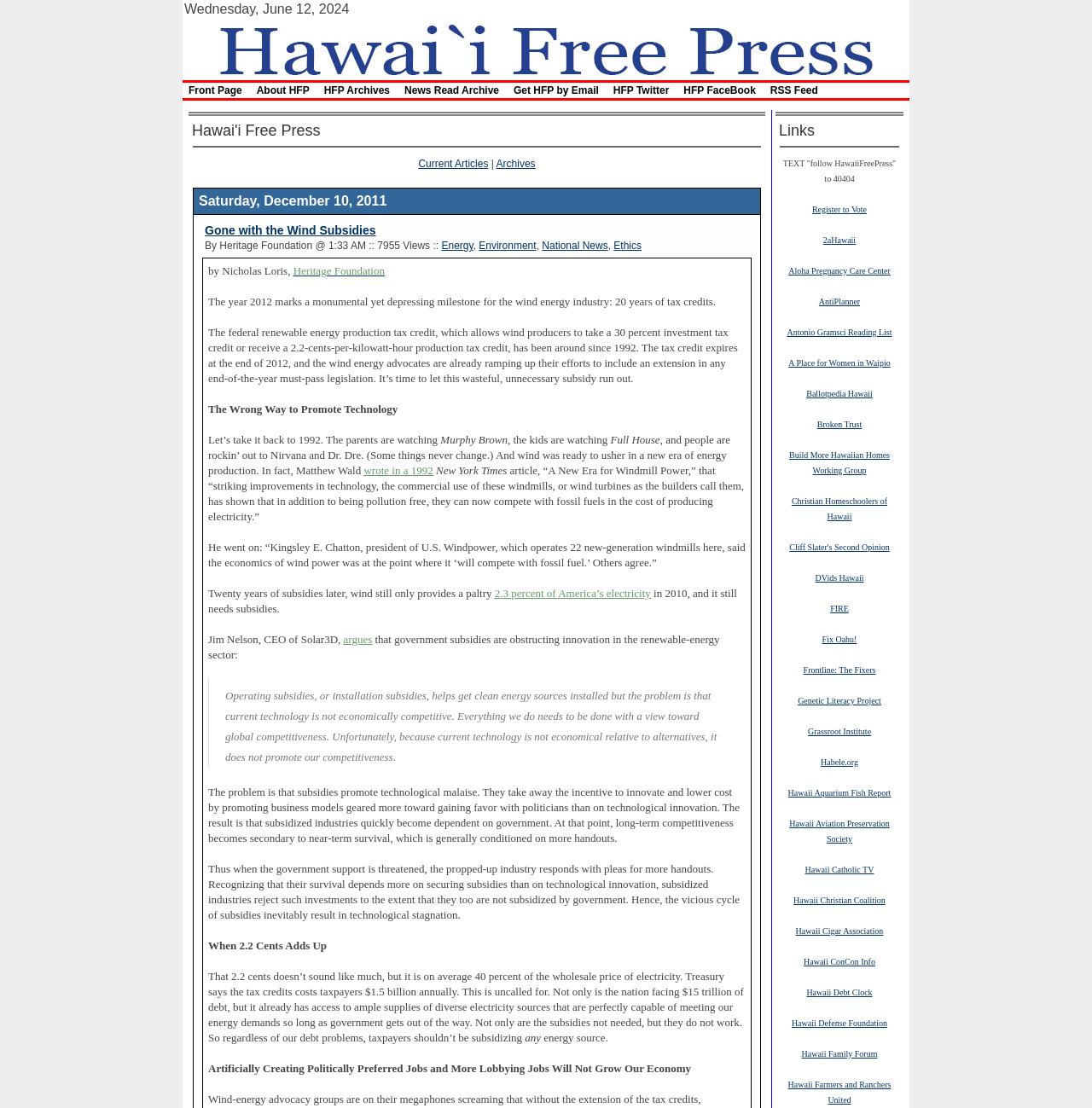Specify the bounding box coordinates of the area to click in order to follow the given instruction: "Read the article 'Gone with the Wind Subsidies'."

[0.188, 0.202, 0.344, 0.214]